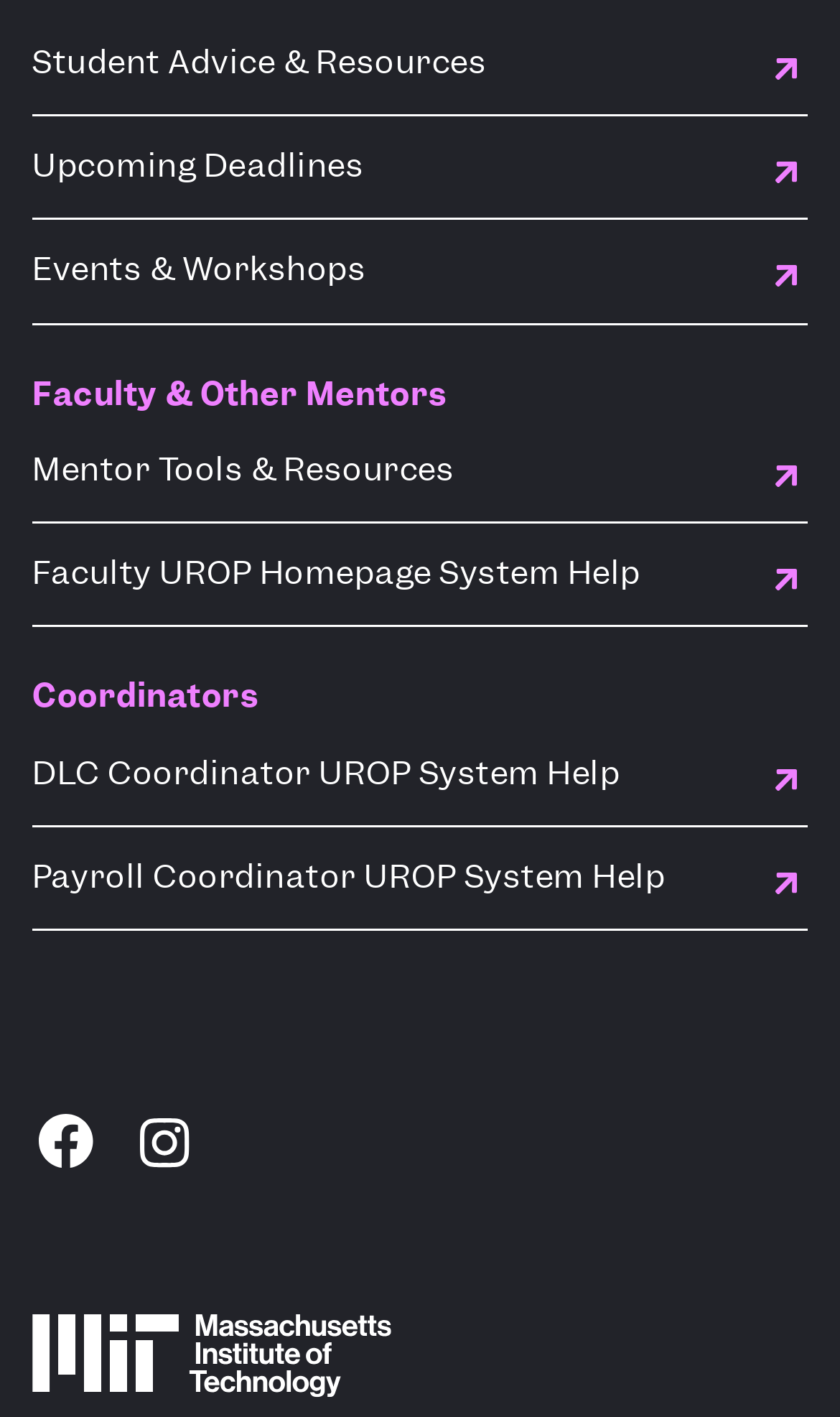Extract the bounding box coordinates for the UI element described as: "Toggle navigation".

None